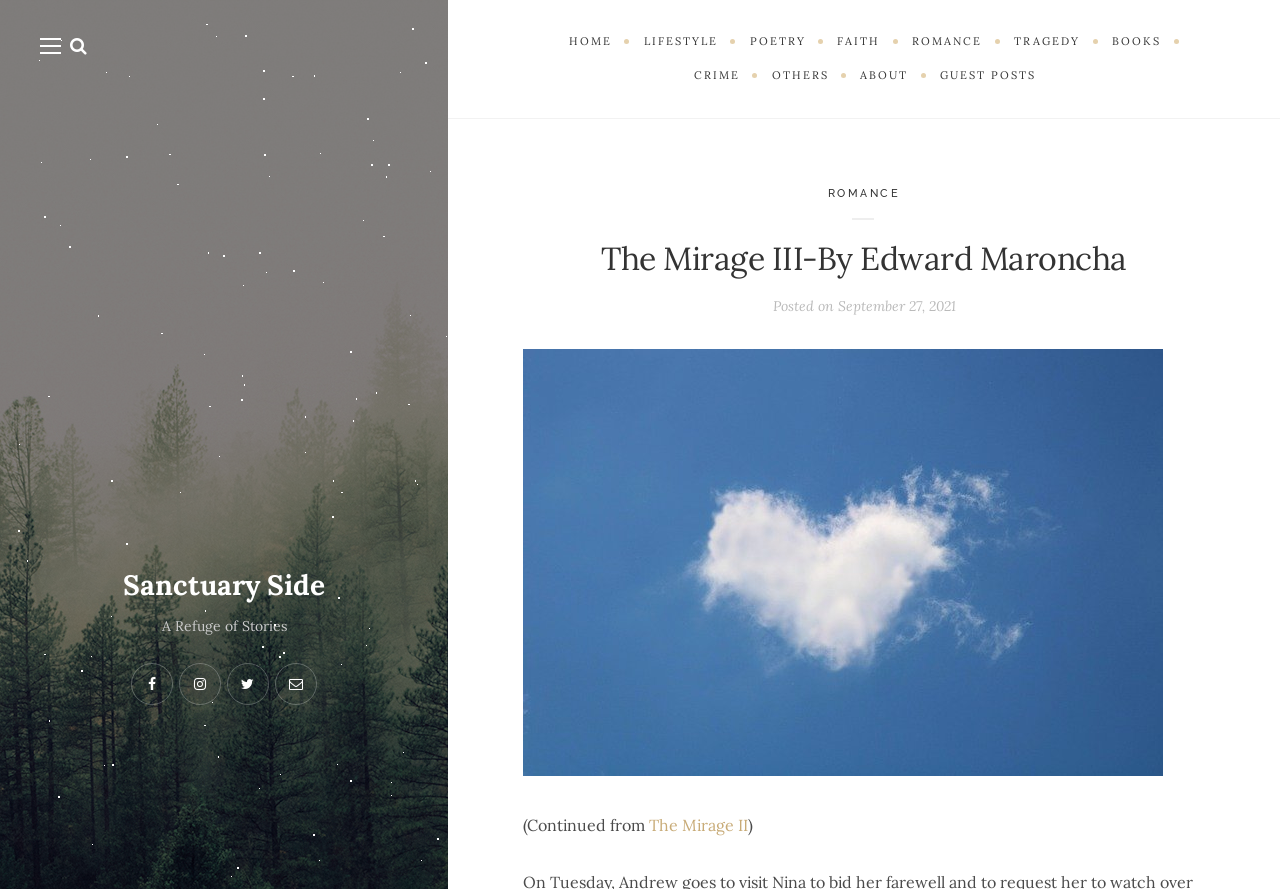Please specify the bounding box coordinates of the clickable section necessary to execute the following command: "visit ABOUT page".

[0.659, 0.066, 0.721, 0.104]